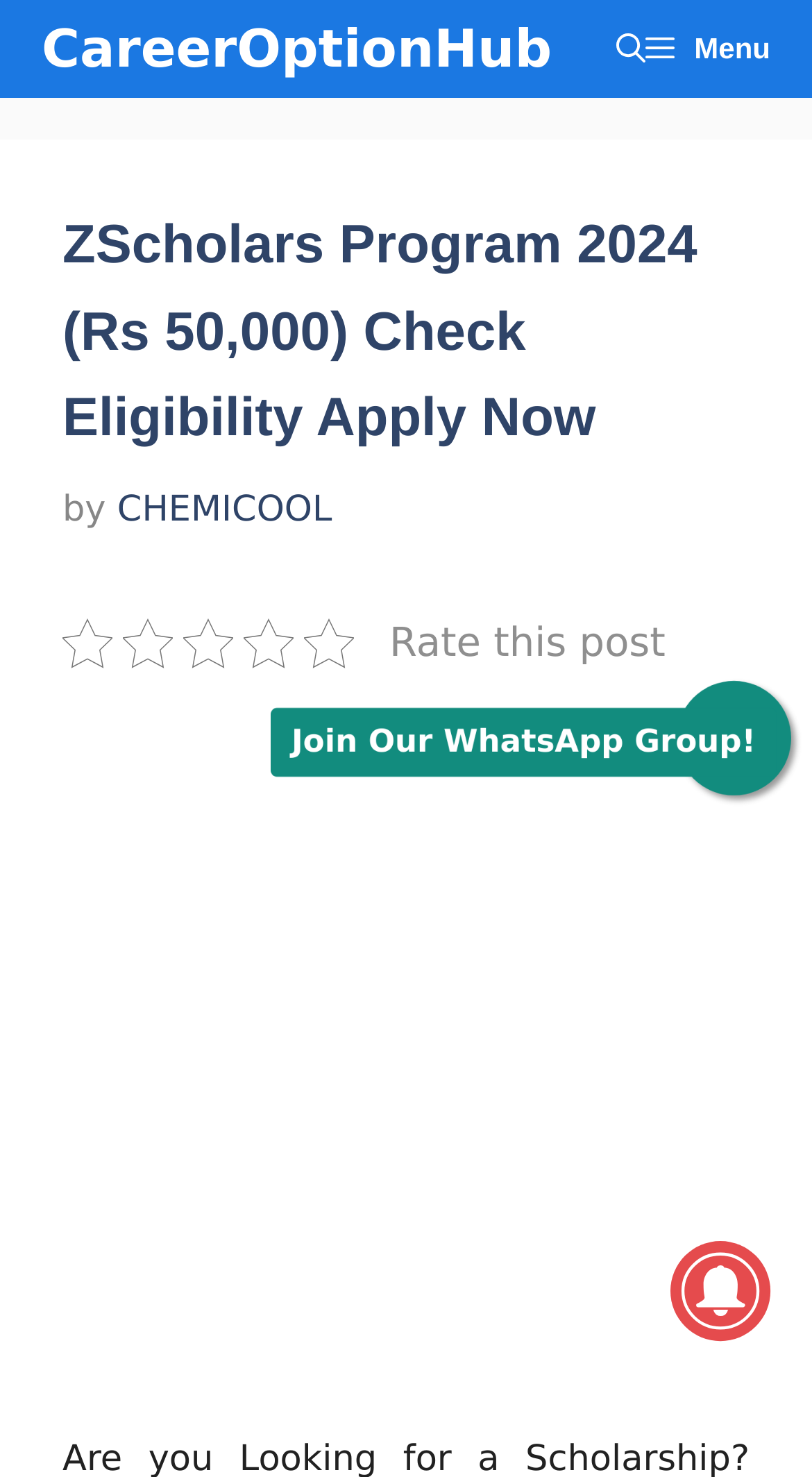Can you extract the headline from the webpage for me?

ZScholars Program 2024 (Rs 50,000) Check Eligibility Apply Now